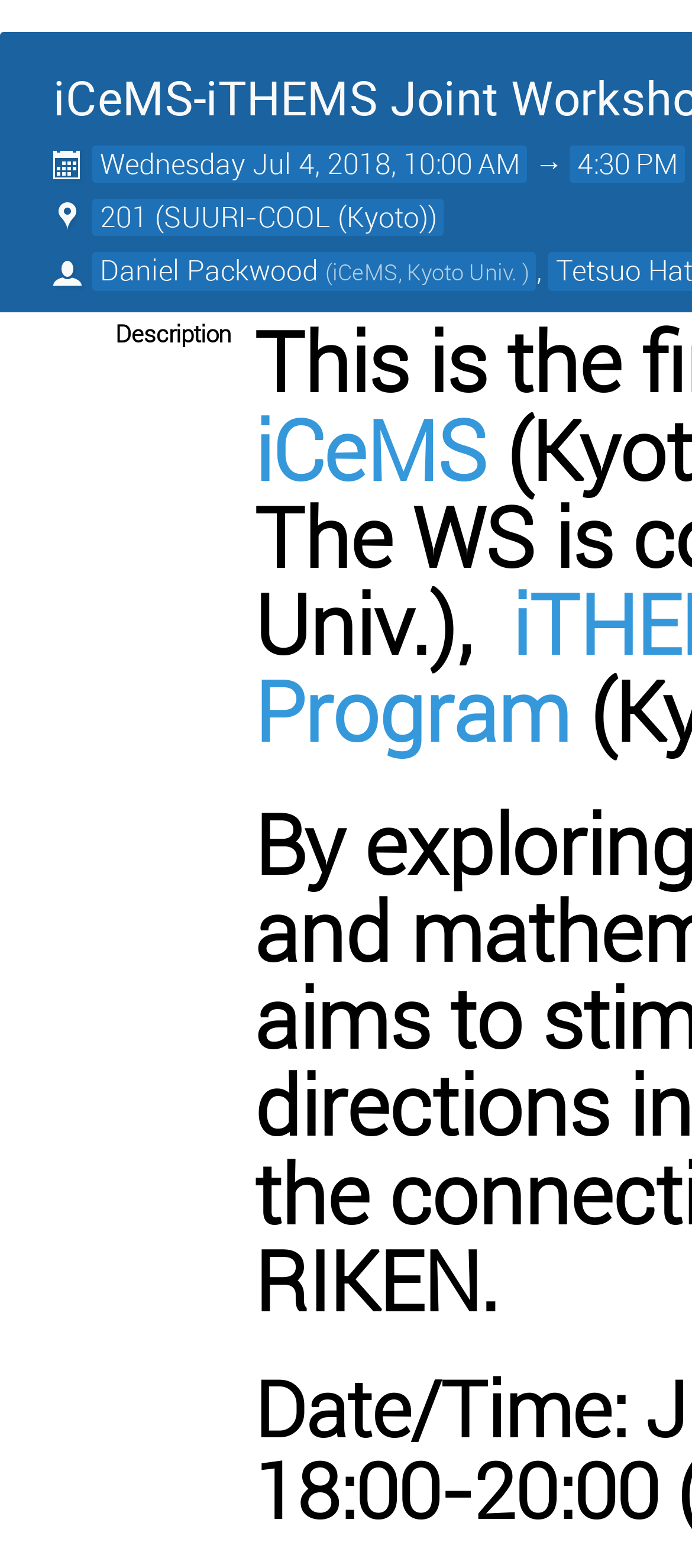Extract the main heading from the webpage content.

iCeMS-iTHEMS Joint Workshop on Interdisciplinary Biology